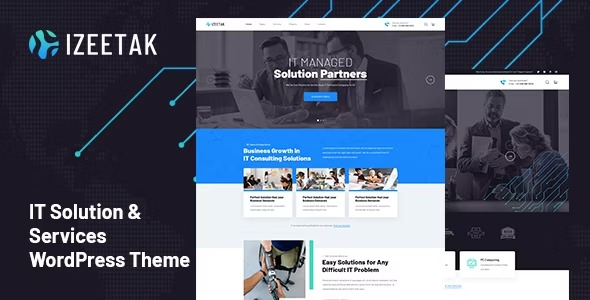Describe every important feature and element in the image comprehensively.

This image showcases the "Izeetak – IT Solutions & Services WordPress Theme," a modern and multipurpose design tailored for IT service providers and consulting companies. Featuring a visually engaging layout, it includes a striking blue section that highlights its services, ensuring easy customization and a mobile-friendly approach. The theme is crafted to enhance business growth in IT consulting, showcasing features ideal for various sectors including technology and cyber security. The clean and professional aesthetic, combined with user-friendly navigation, makes it a powerful solution for any business website in the IT domain.